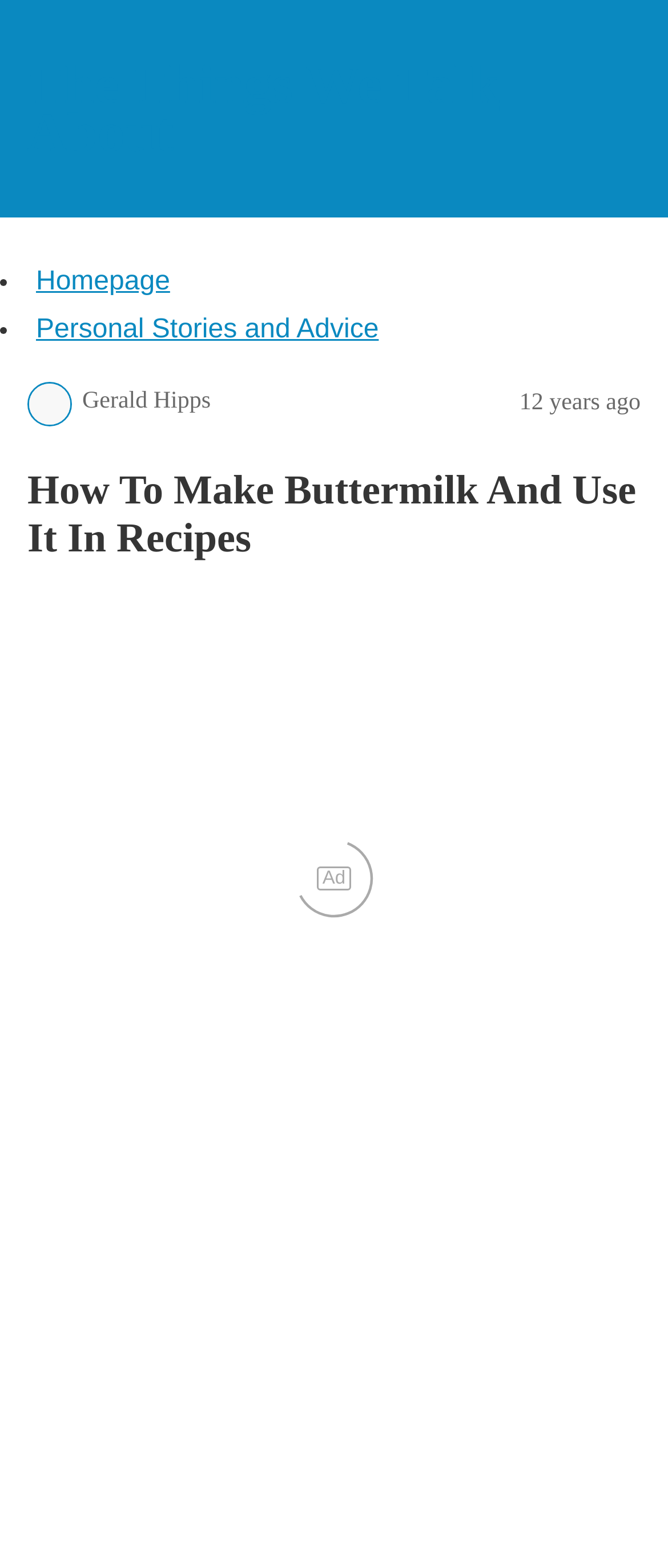Explain in detail what is displayed on the webpage.

The webpage is about a recipe blog, specifically focusing on how to make buttermilk and use it in recipes. At the top left of the page, there is a heading that reads "The Things We Talk About", which is also a link. Below this heading, there are three links: "The Things We Talk About", "Homepage", and "Personal Stories and Advice", arranged horizontally. To the right of these links, there is a static text element displaying the author's name, "Gerald Hipps". 

Further down, there is a time element showing that the content was posted "12 years ago". Below this, there is a main heading that reads "How To Make Buttermilk And Use It In Recipes", which takes up a significant portion of the page's width. 

In the lower middle section of the page, there is an advertisement section, marked with a static text "Ad" and accompanied by an image. The advertisement is positioned near the center of the page, slightly above the middle point.